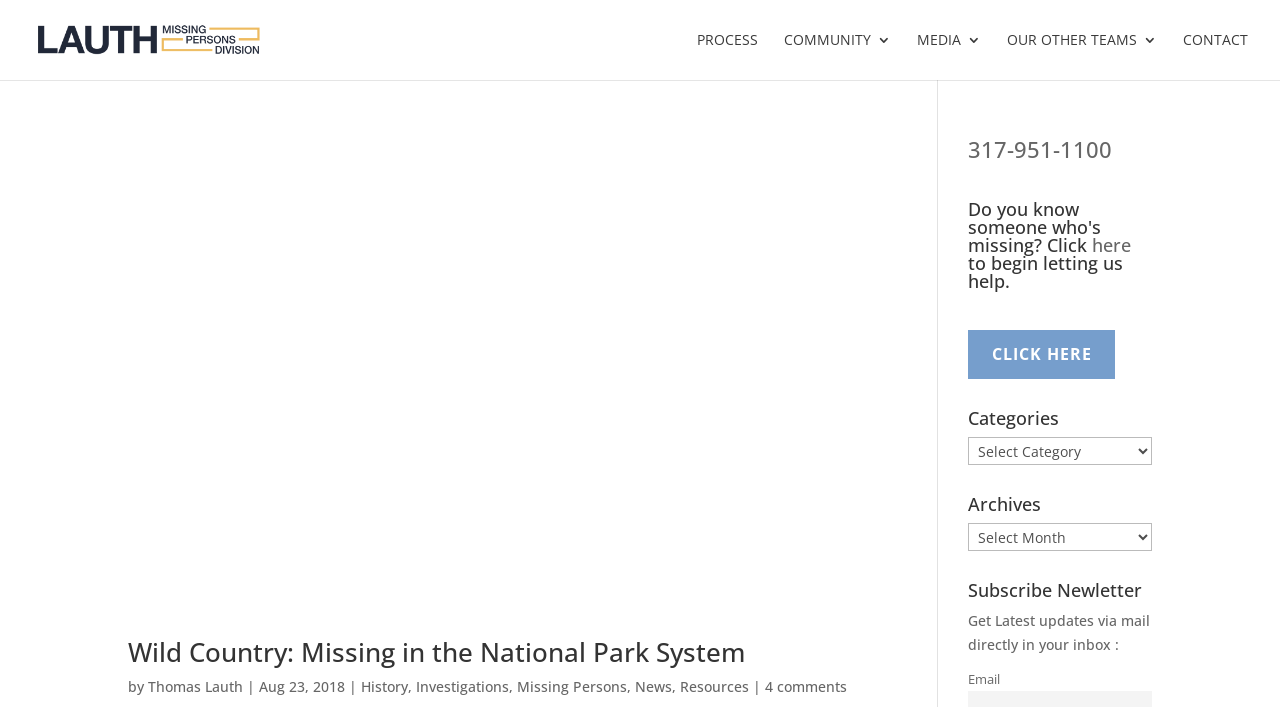Reply to the question with a single word or phrase:
What is the name of the division?

Missing Persons Division